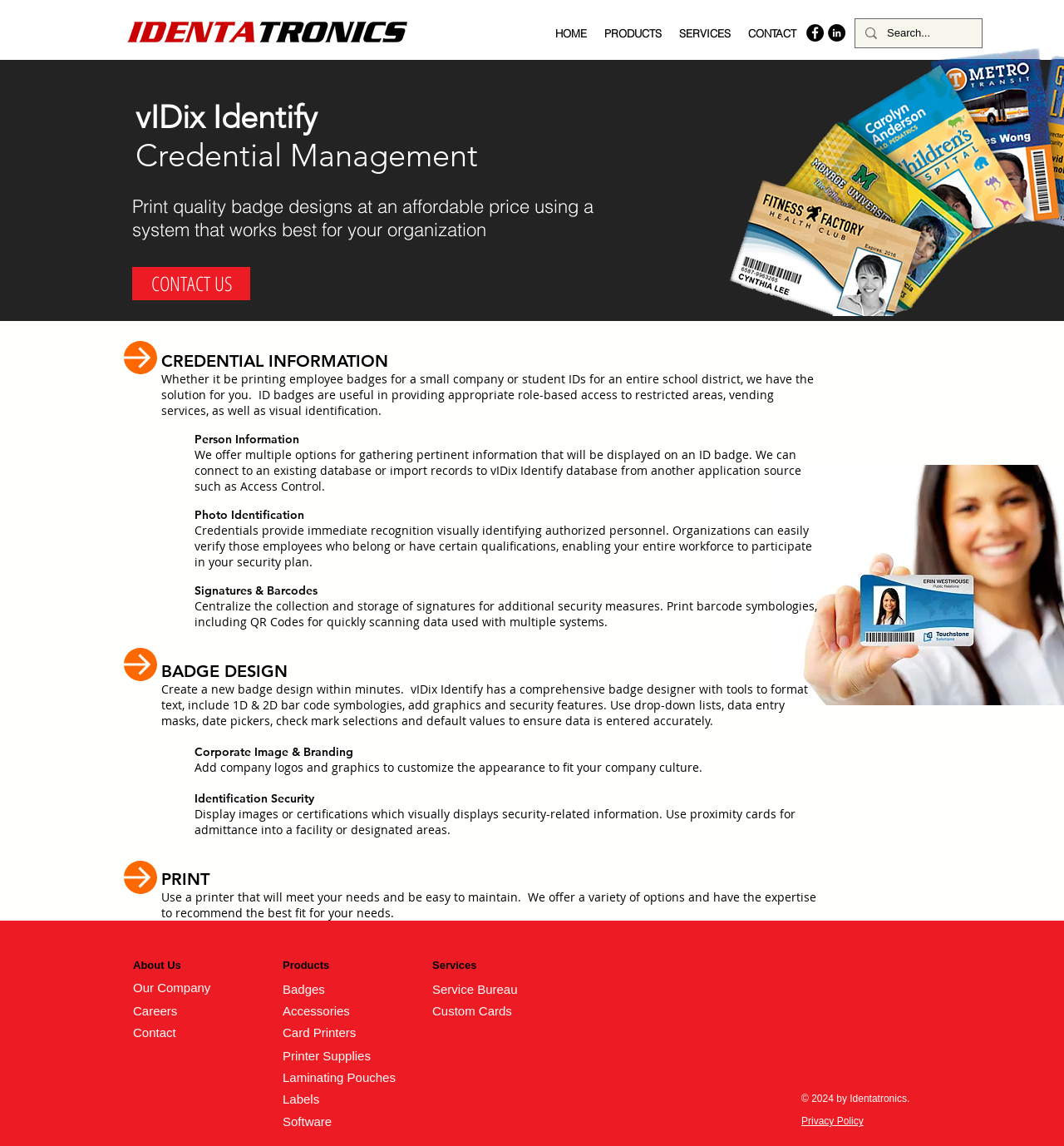Please provide a comprehensive answer to the question based on the screenshot: What is the main topic of the webpage?

The main topic of the webpage can be inferred from the headings and content, which discuss credential management, badge design, and printing.